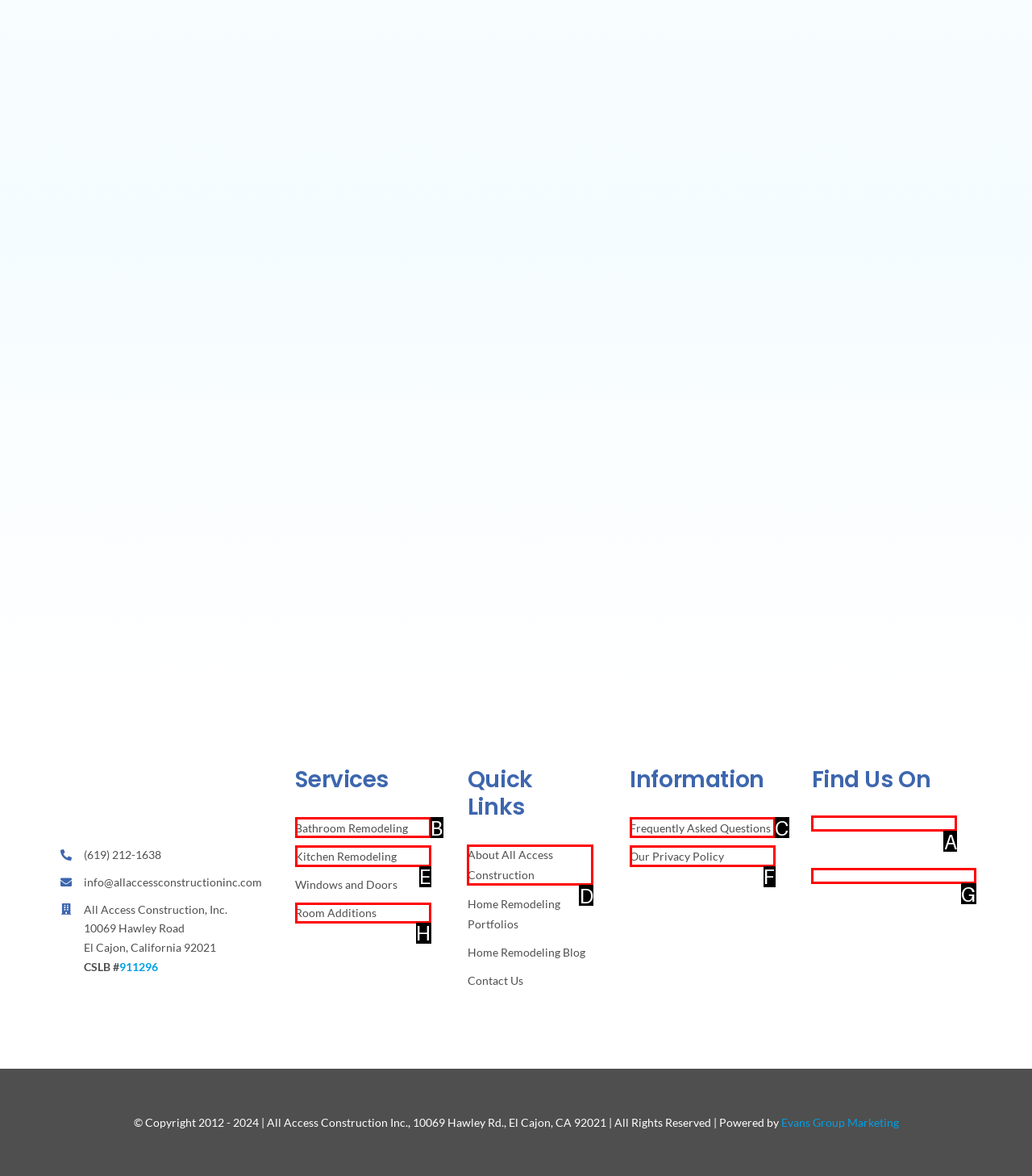Determine which HTML element should be clicked to carry out the following task: Check the company's Facebook page Respond with the letter of the appropriate option.

A